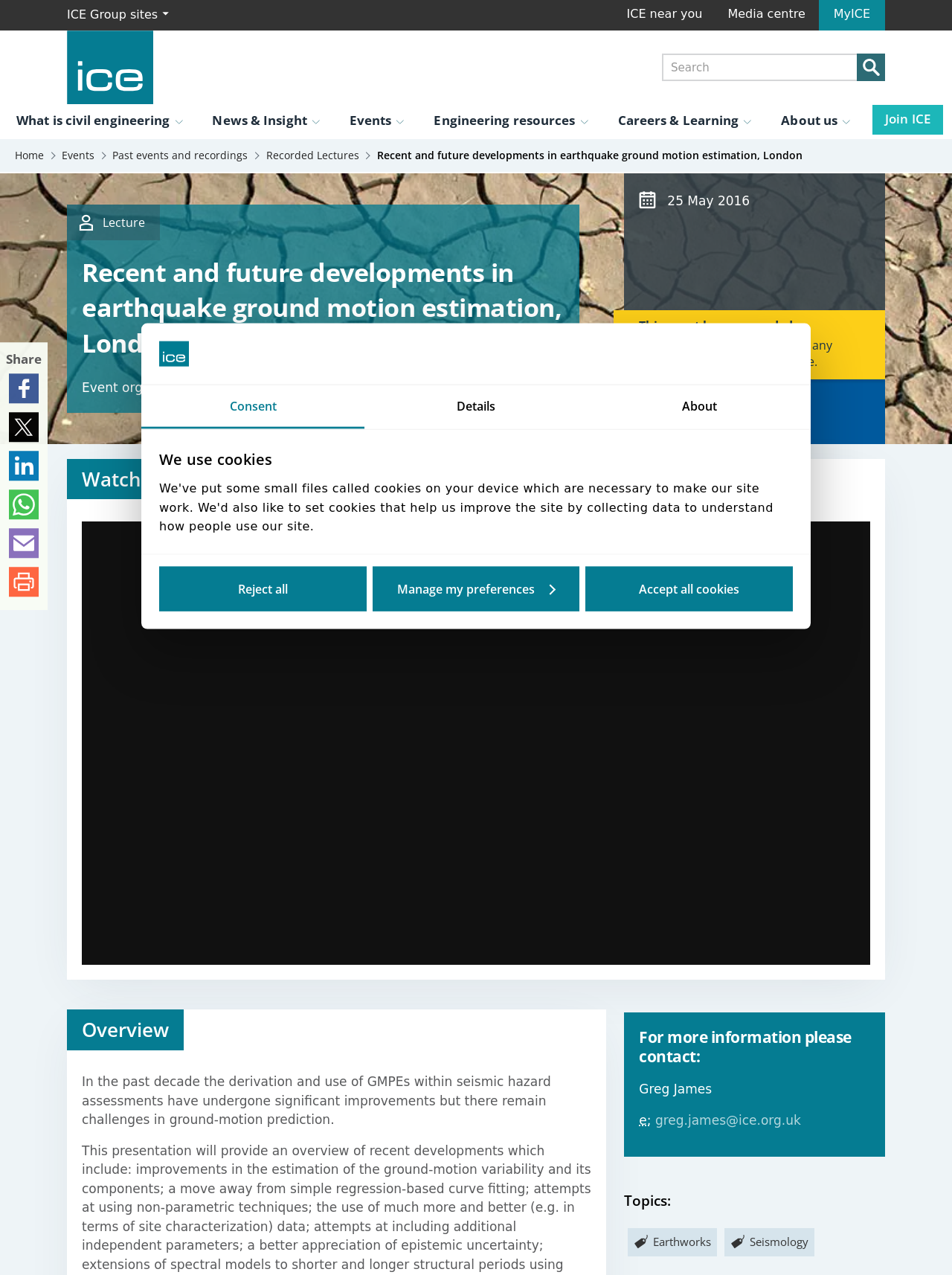What are the topics related to the event?
Look at the image and answer the question using a single word or phrase.

Earthworks, Seismology